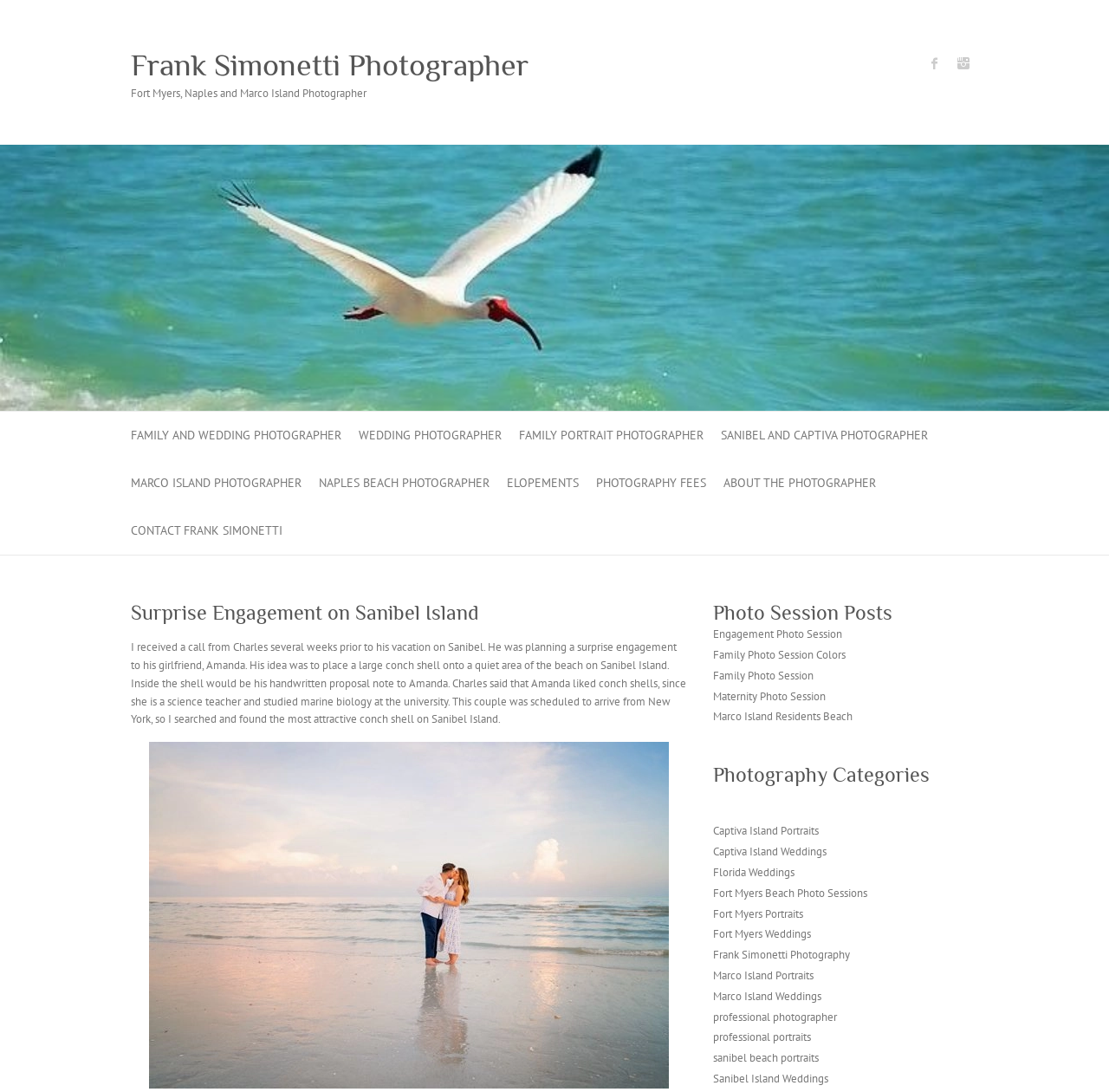What is the subject of the photo session described on the webpage?
Answer the question based on the image using a single word or a brief phrase.

Surprise Engagement